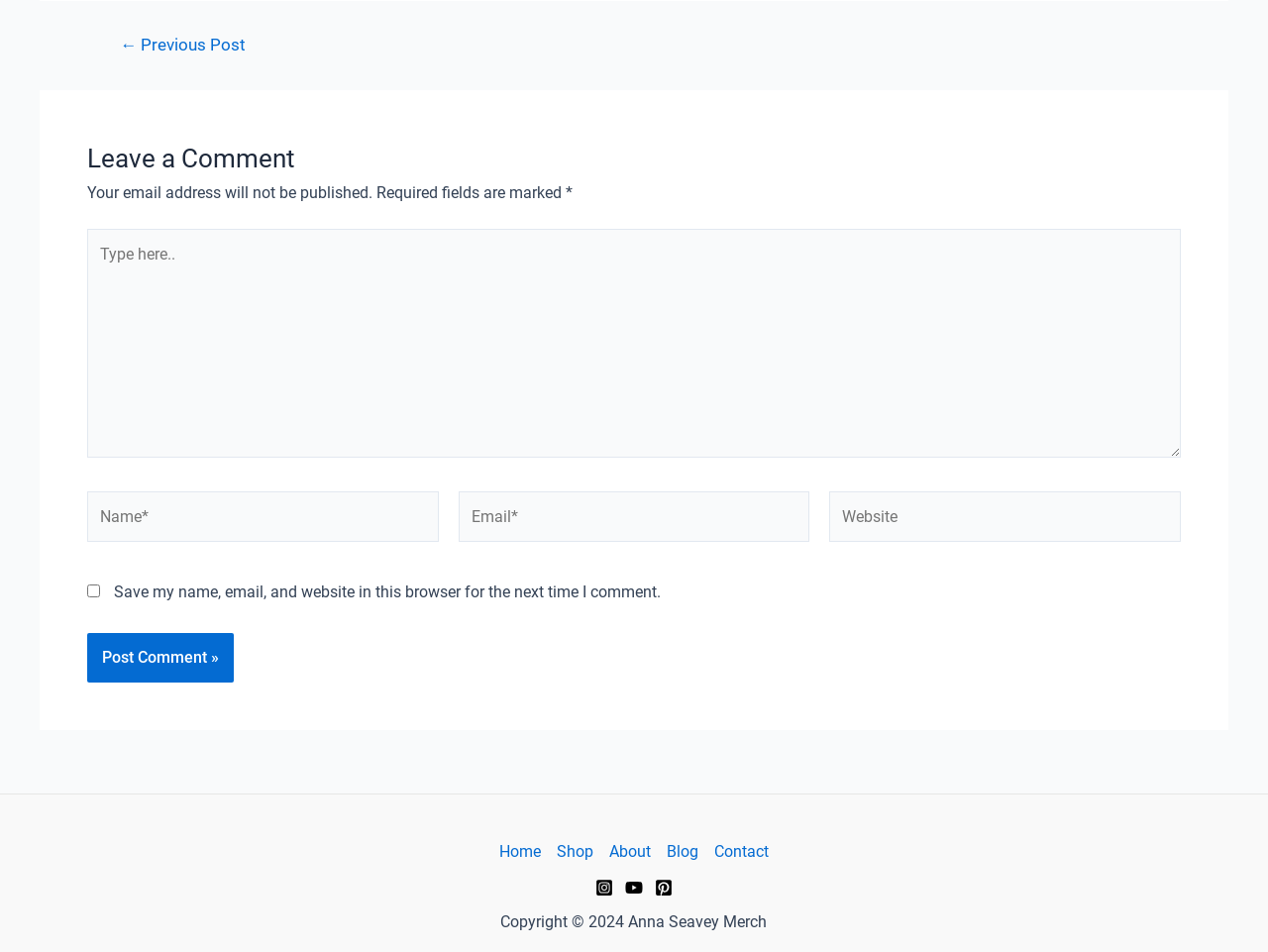Specify the bounding box coordinates of the area that needs to be clicked to achieve the following instruction: "Enter your name".

[0.069, 0.516, 0.346, 0.57]